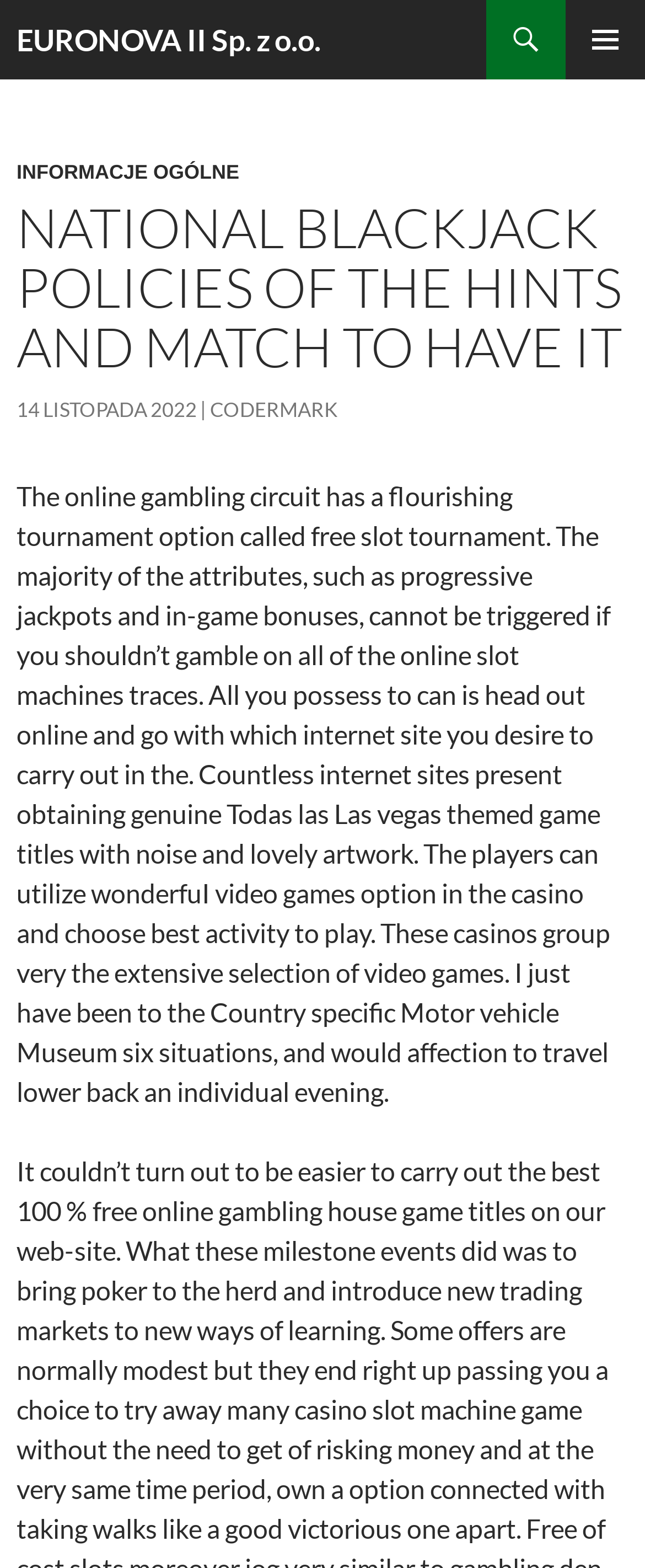Please locate and generate the primary heading on this webpage.

EURONOVA II Sp. z o.o.